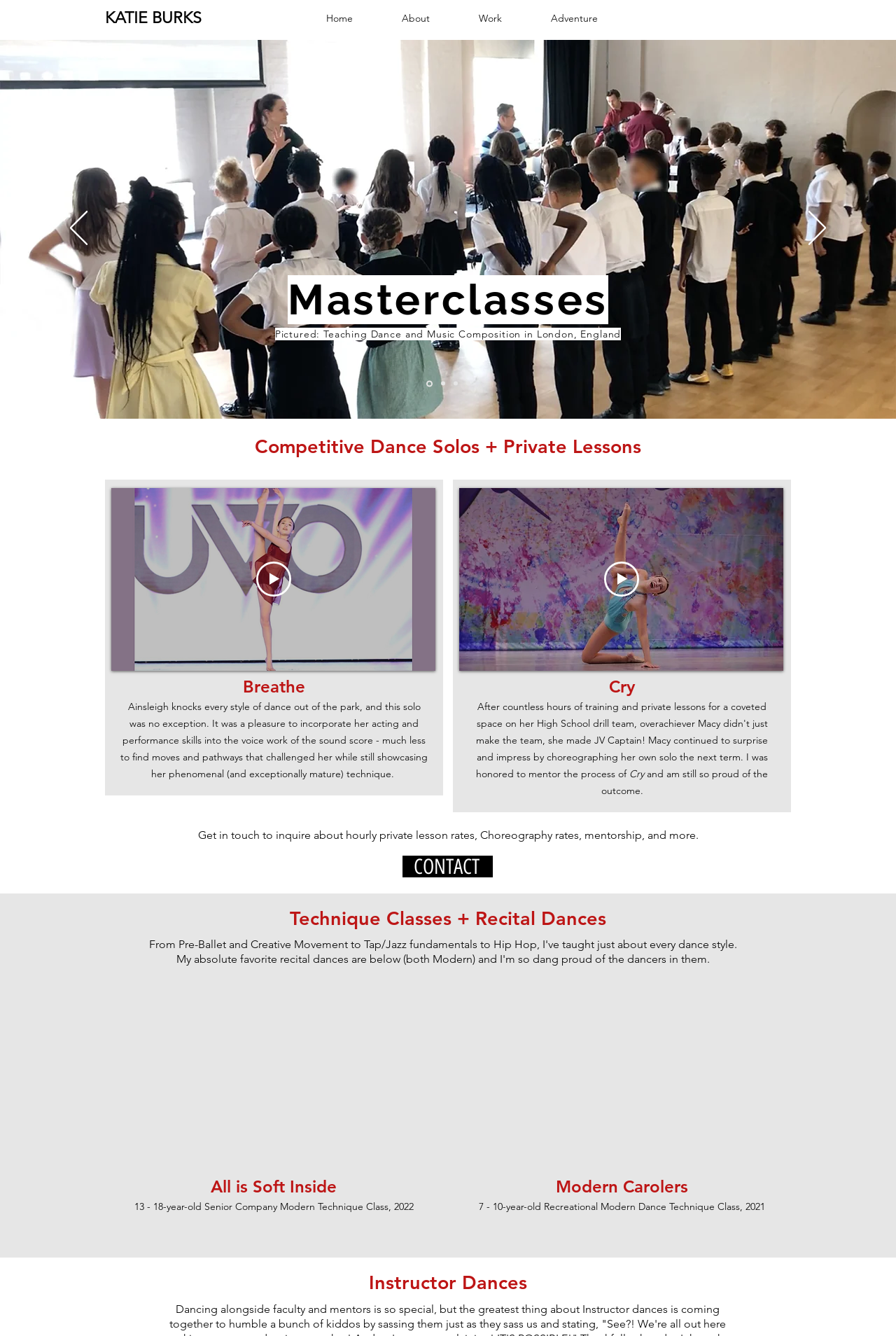Using the element description provided, determine the bounding box coordinates in the format (top-left x, top-left y, bottom-right x, bottom-right y). Ensure that all values are floating point numbers between 0 and 1. Element description: Adventure

[0.588, 0.004, 0.695, 0.024]